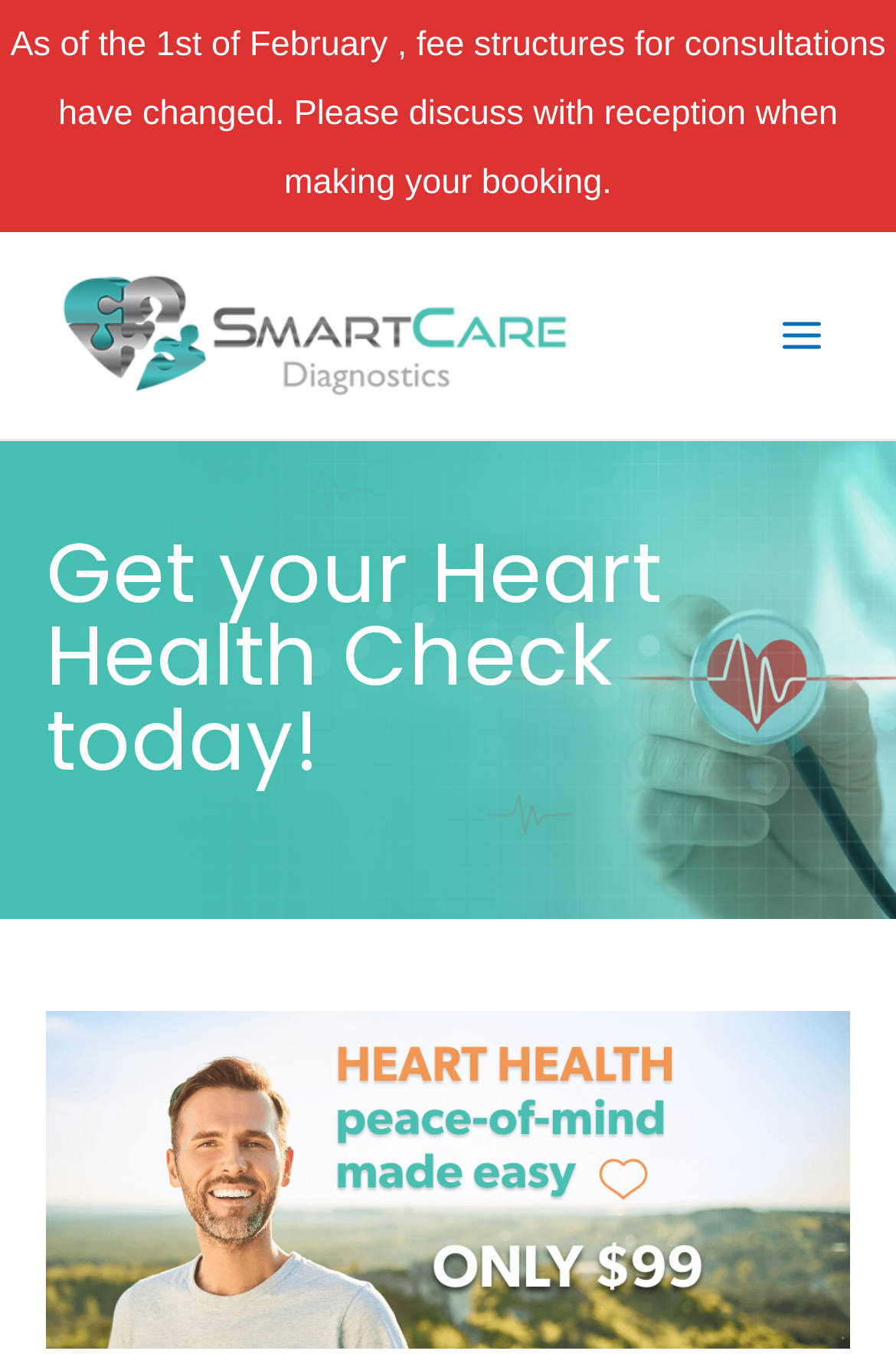Use a single word or phrase to answer the following:
What is the fee structure for consultations?

Changed as of 1st February